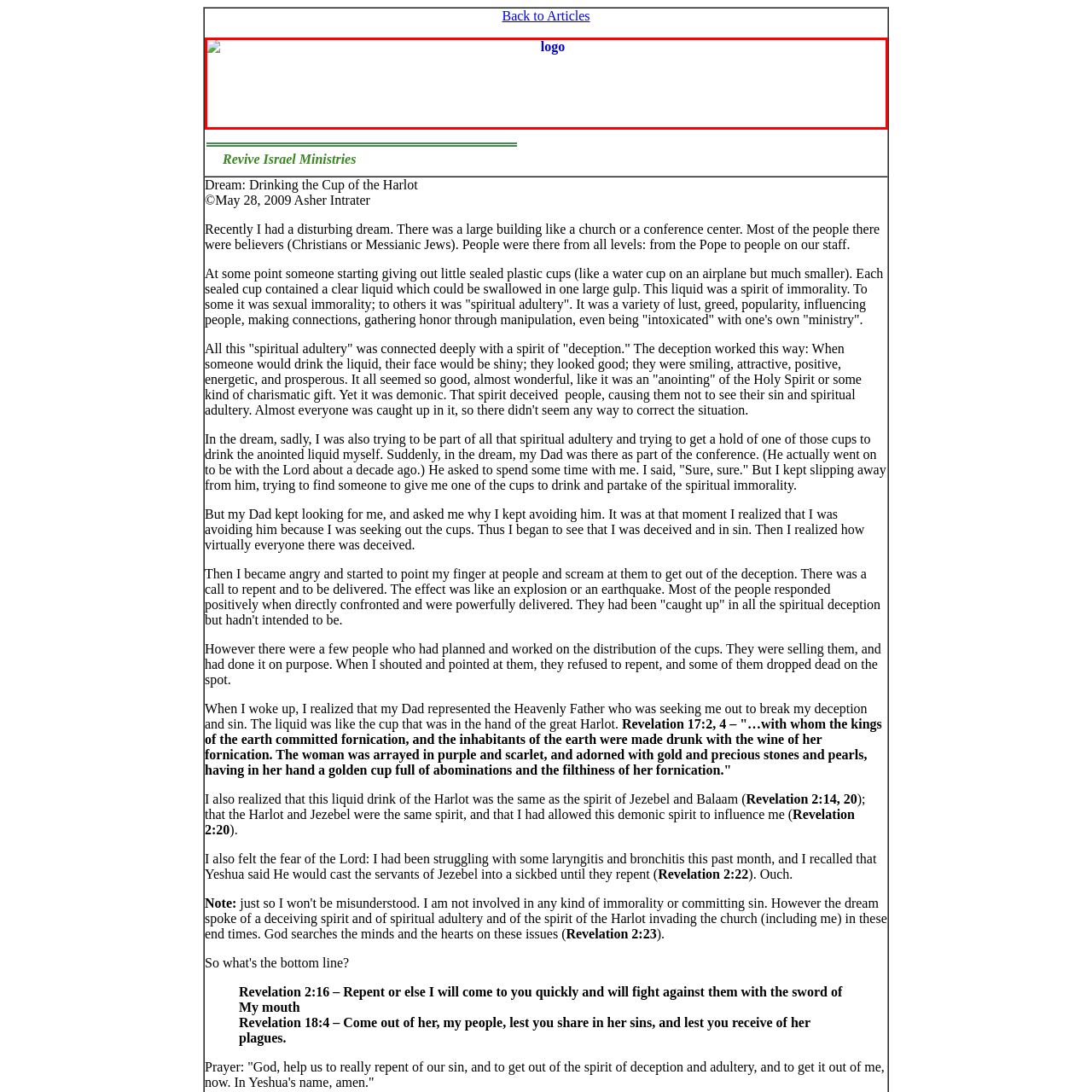Focus on the section marked by the red bounding box and reply with a single word or phrase: What is the color of the text 'logo'?

blue